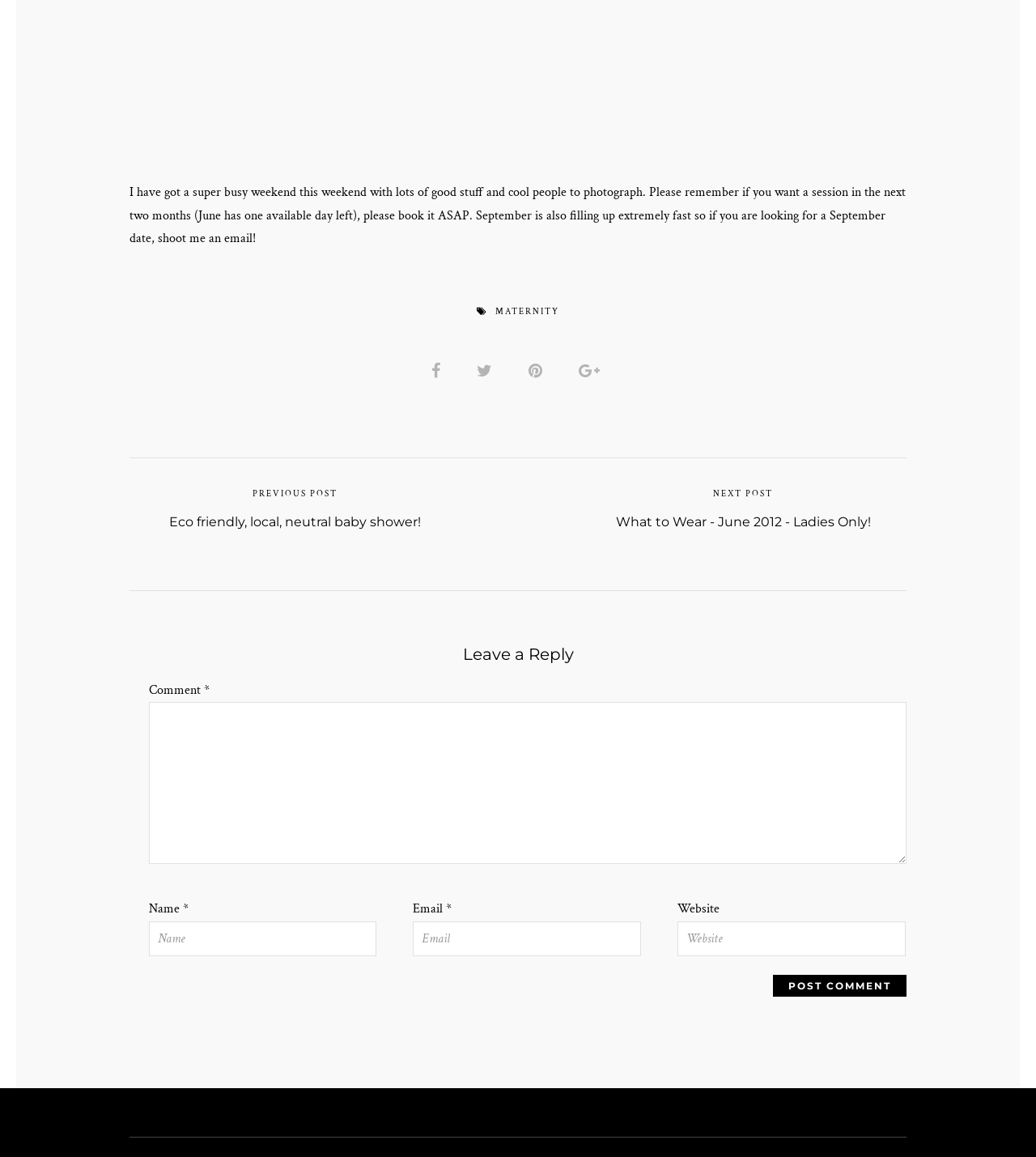Locate the bounding box coordinates of the region to be clicked to comply with the following instruction: "Click on the previous post link". The coordinates must be four float numbers between 0 and 1, in the form [left, top, right, bottom].

[0.125, 0.421, 0.444, 0.435]